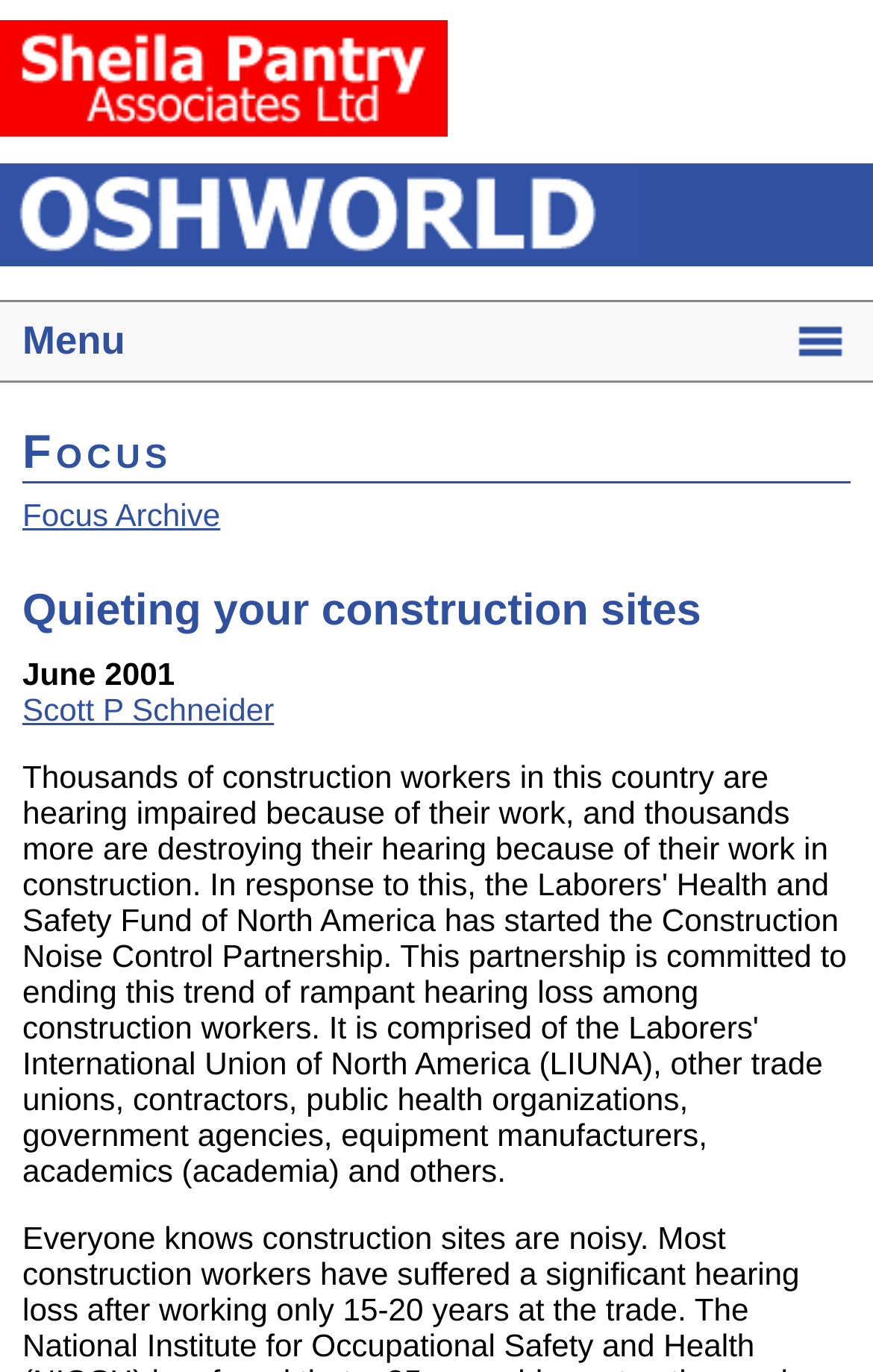Describe every aspect of the webpage comprehensively.

The webpage is titled "OSHWorld | Focus: Quieting your construction sites - June 2001". At the top, there is a layout table spanning the entire width of the page, containing a link to "Sheila Pantry Associates Ltd" with an accompanying image on the left side. 

Below this, there is another layout table, also spanning the entire width, featuring an "OSH World" image on the left side. 

On the left side of the page, there are several static text elements, including "Menu", "Focus", and "June 2001", stacked vertically. Next to "Focus" is a link to "Focus Archive". 

The main content of the page is headed by a prominent heading "Quieting your construction sites", which is positioned below the "Focus" section. 

Finally, there is a link to "Scott P Schneider" located below the heading, on the left side of the page.